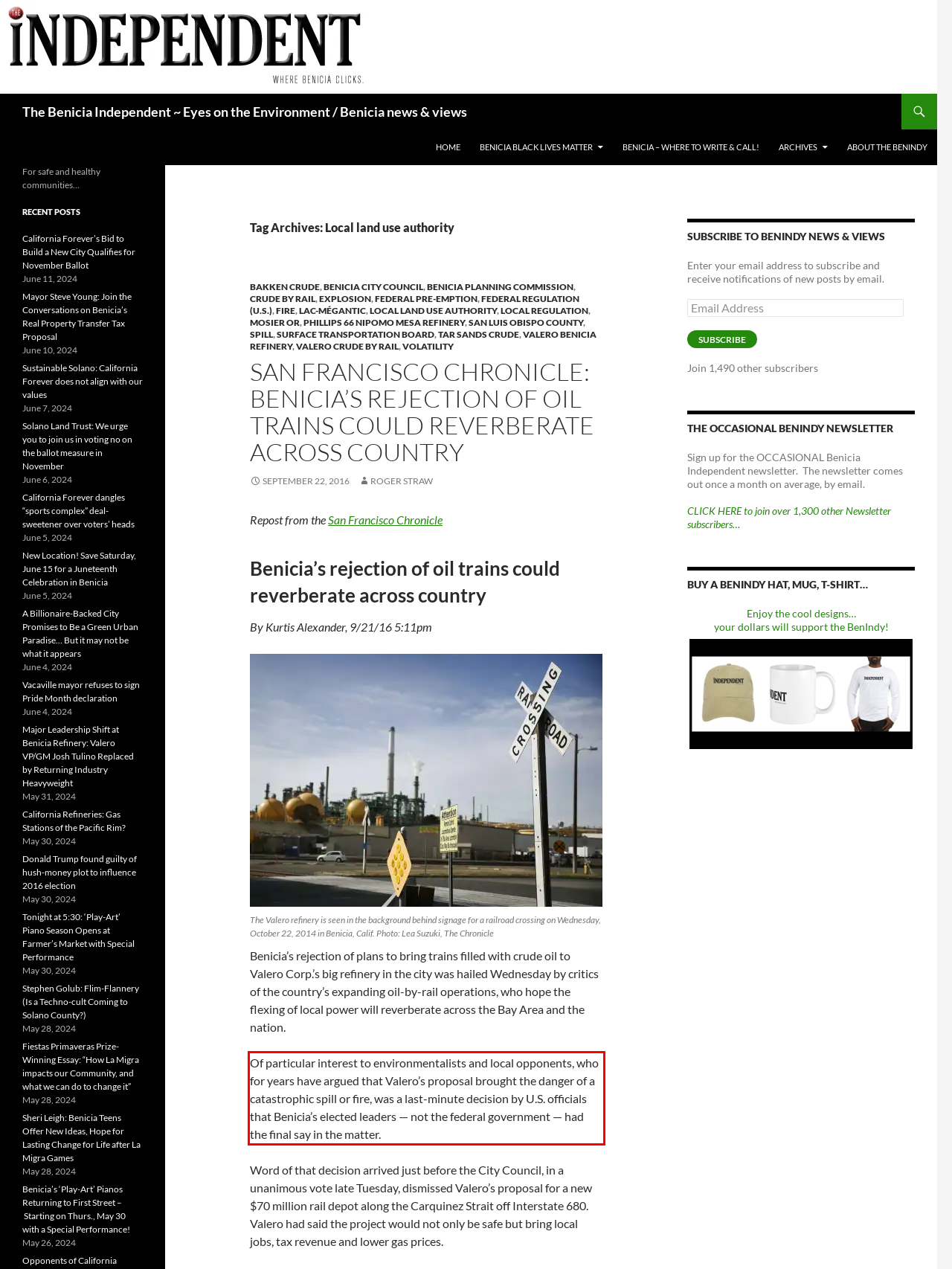Your task is to recognize and extract the text content from the UI element enclosed in the red bounding box on the webpage screenshot.

Of particular interest to environmentalists and local opponents, who for years have argued that Valero’s proposal brought the danger of a catastrophic spill or fire, was a last-minute decision by U.S. officials that Benicia’s elected leaders — not the federal government — had the final say in the matter.